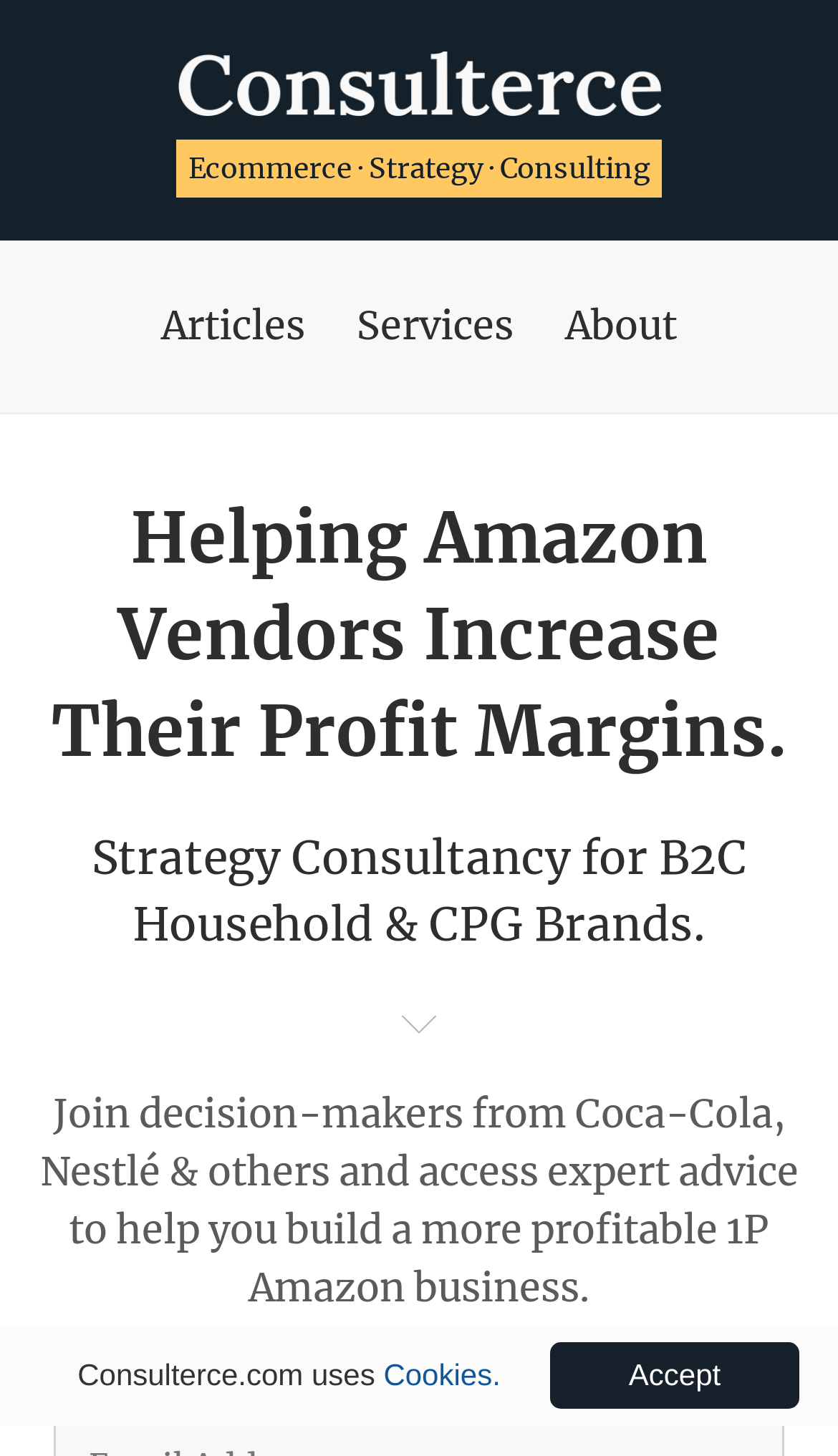Provide a thorough and detailed response to the question by examining the image: 
What is the benefit of the consultancy's services?

The benefit of the consultancy's services can be inferred from the heading 'Helping Amazon Vendors Increase Their Profit Margins.' which suggests that the consultancy helps Amazon vendors increase their profit margins.